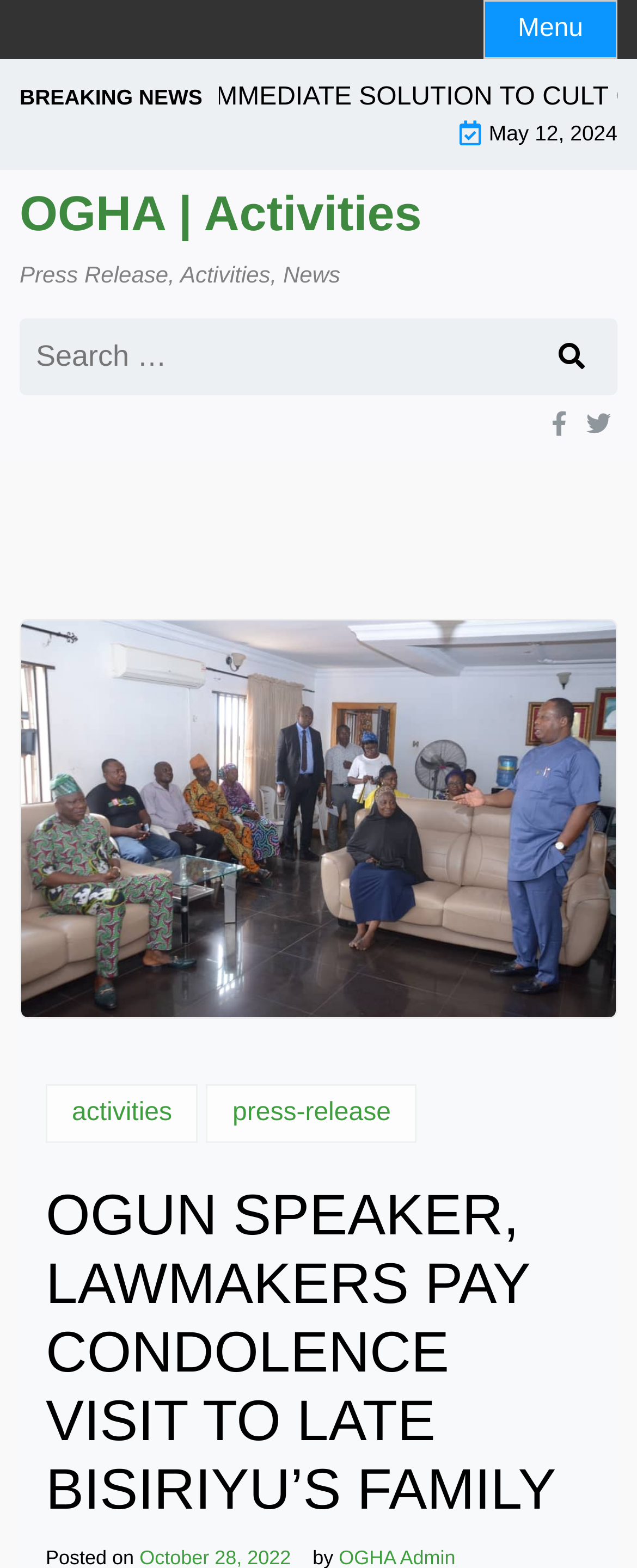Identify the bounding box coordinates of the specific part of the webpage to click to complete this instruction: "Visit the activities page".

[0.072, 0.691, 0.311, 0.729]